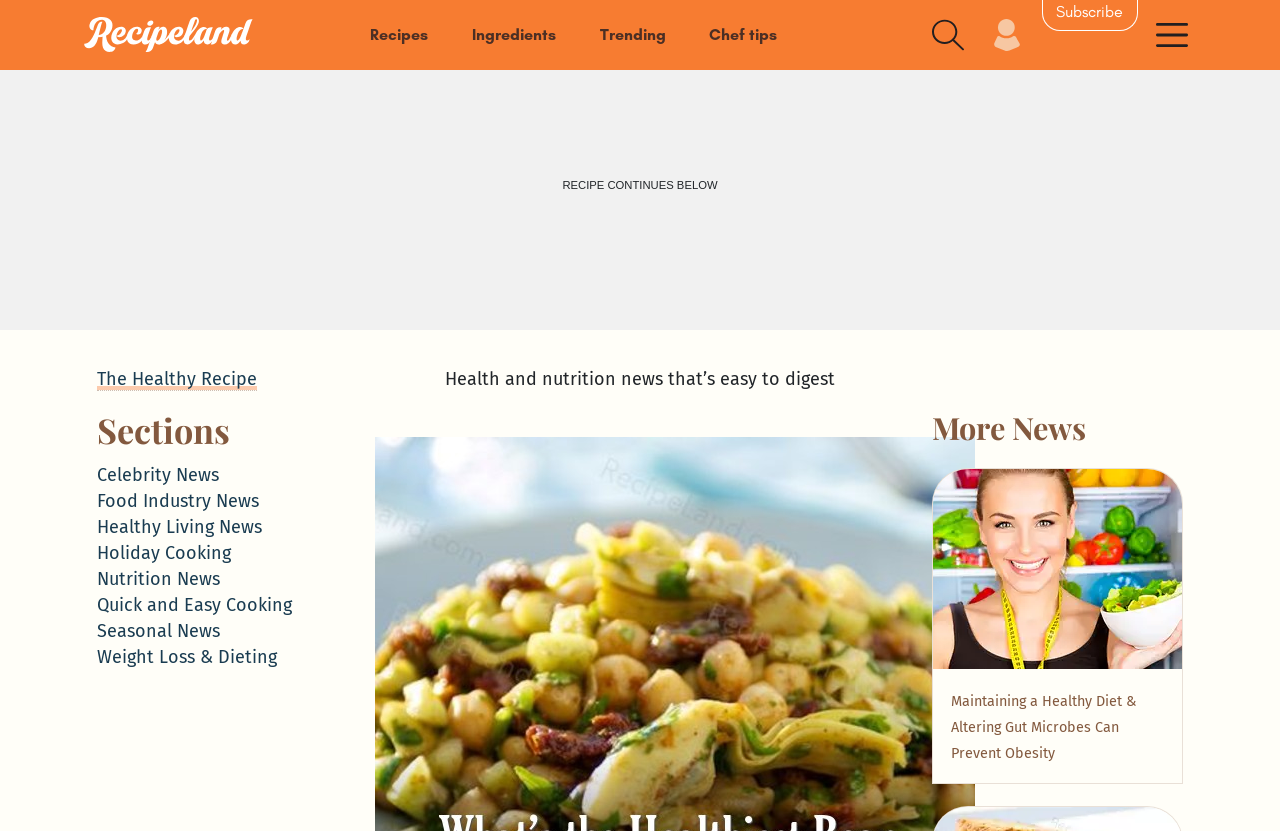Indicate the bounding box coordinates of the element that needs to be clicked to satisfy the following instruction: "Click on the 'Recipes' link". The coordinates should be four float numbers between 0 and 1, i.e., [left, top, right, bottom].

[0.065, 0.021, 0.264, 0.063]